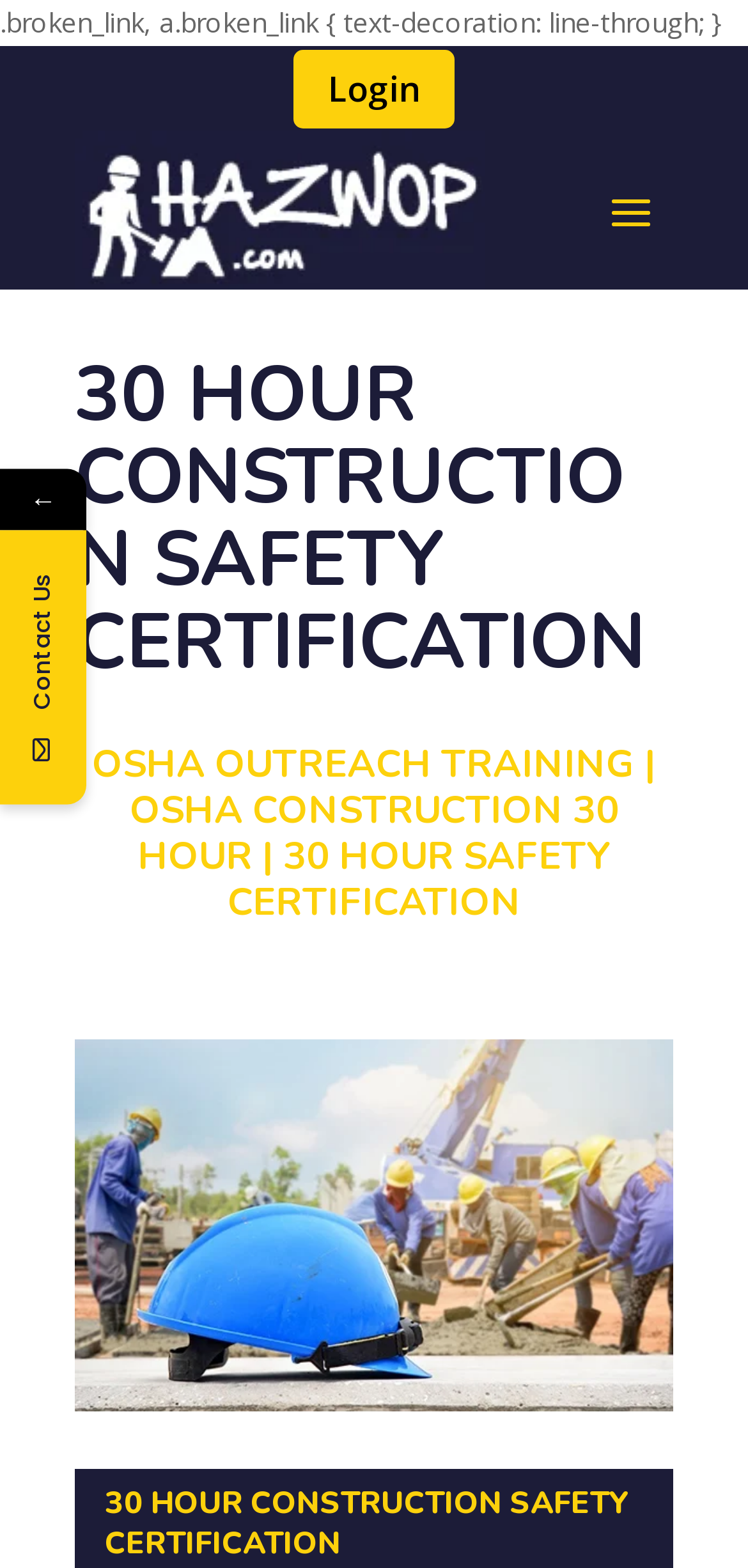Is there a login link?
Look at the screenshot and respond with a single word or phrase.

Yes